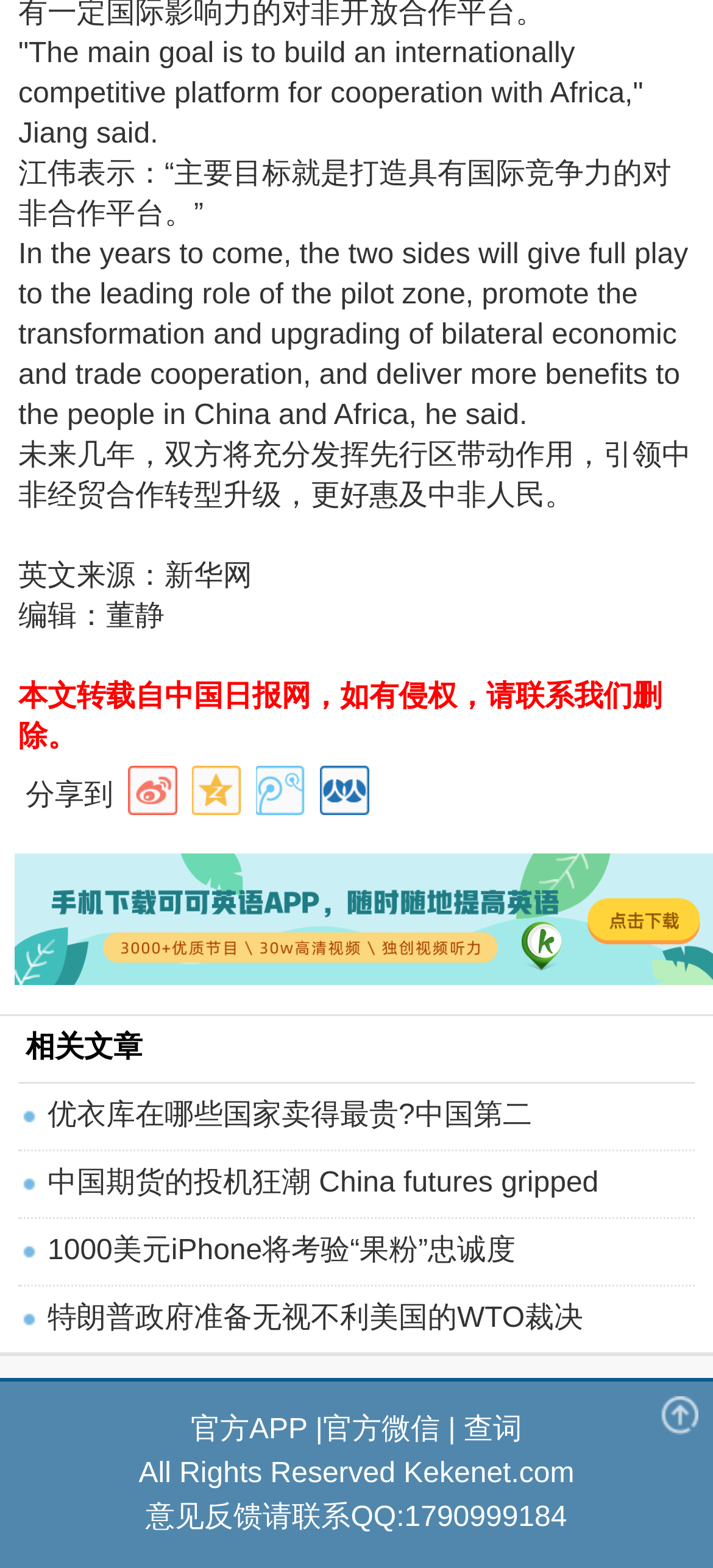Please identify the bounding box coordinates of the clickable element to fulfill the following instruction: "Search for a word". The coordinates should be four float numbers between 0 and 1, i.e., [left, top, right, bottom].

[0.65, 0.902, 0.733, 0.922]